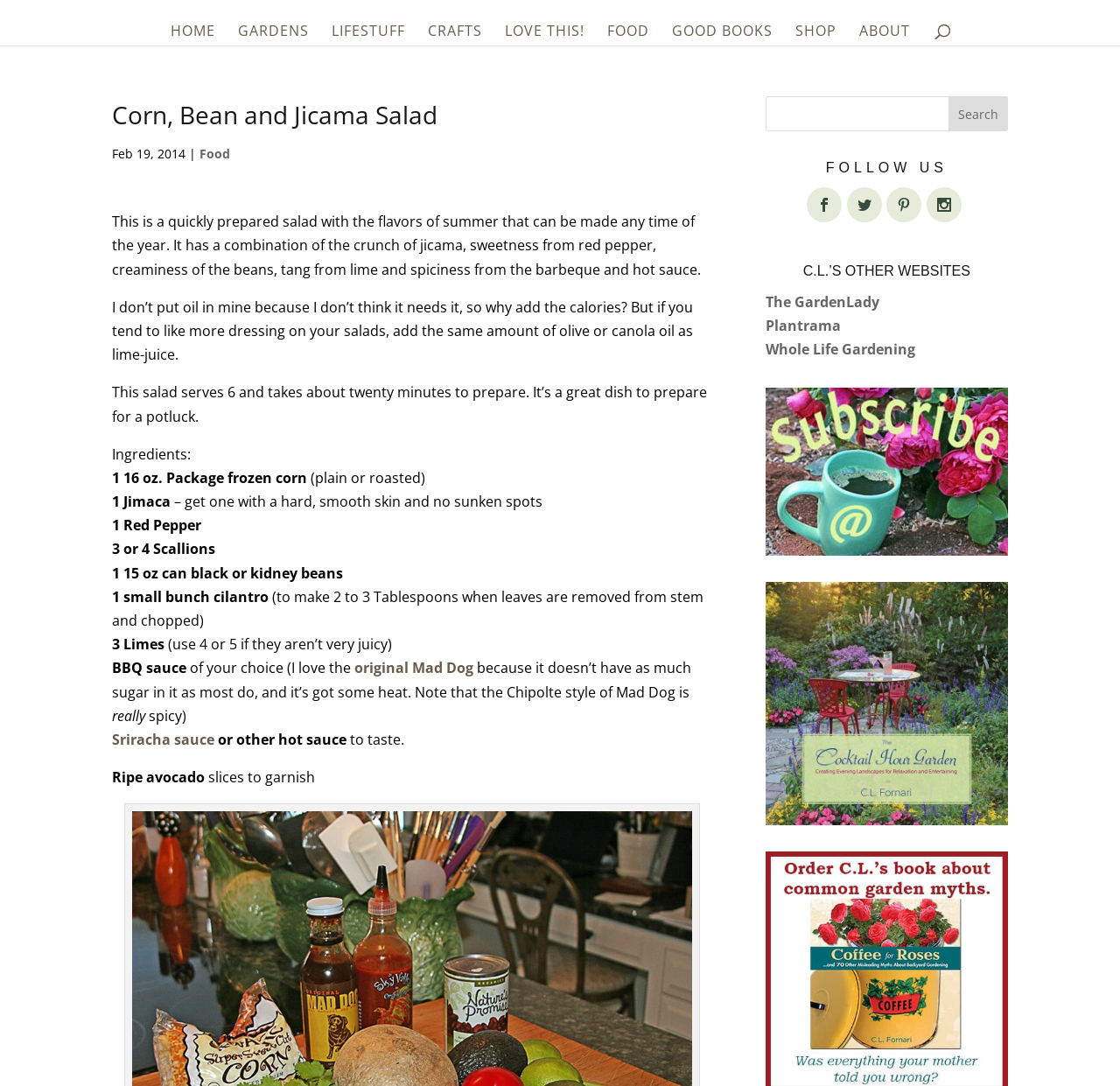Given the element description, predict the bounding box coordinates in the format (top-left x, top-left y, bottom-right x, bottom-right y). Make sure all values are between 0 and 1. Here is the element description: original Mad Dog

[0.316, 0.606, 0.423, 0.624]